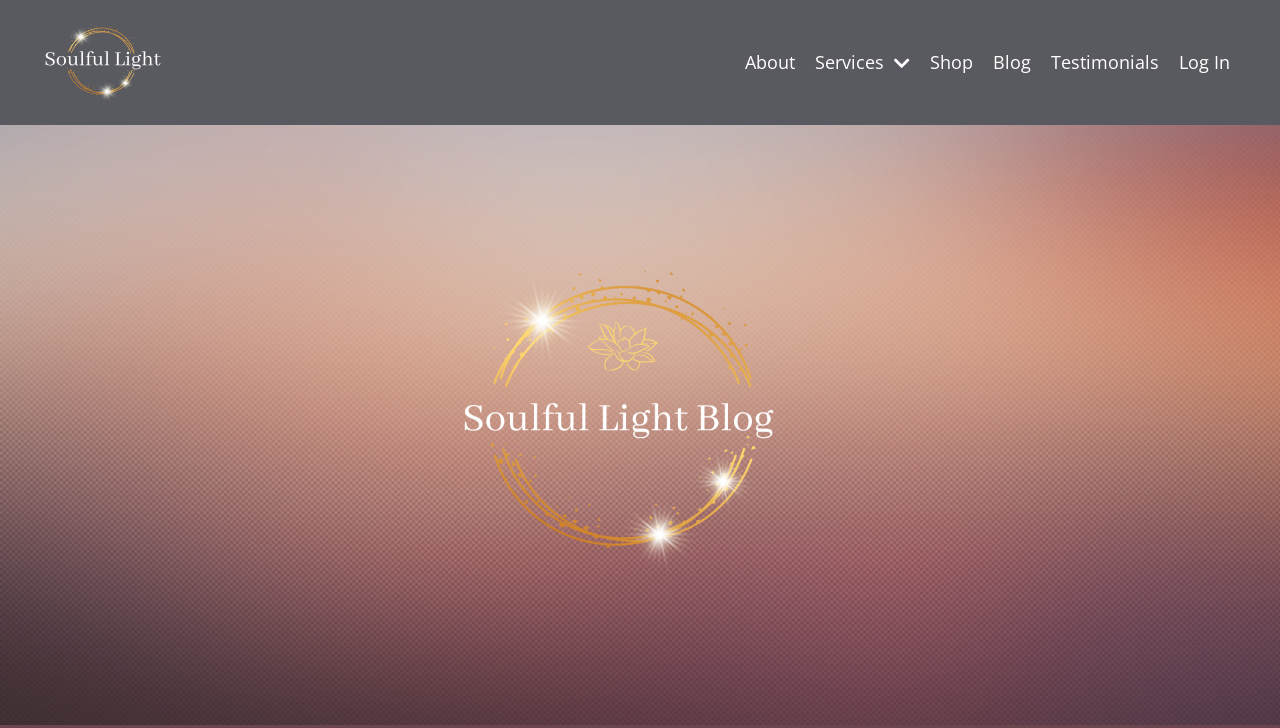Using the element description provided, determine the bounding box coordinates in the format (top-left x, top-left y, bottom-right x, bottom-right y). Ensure that all values are floating point numbers between 0 and 1. Element description: About

[0.582, 0.066, 0.621, 0.106]